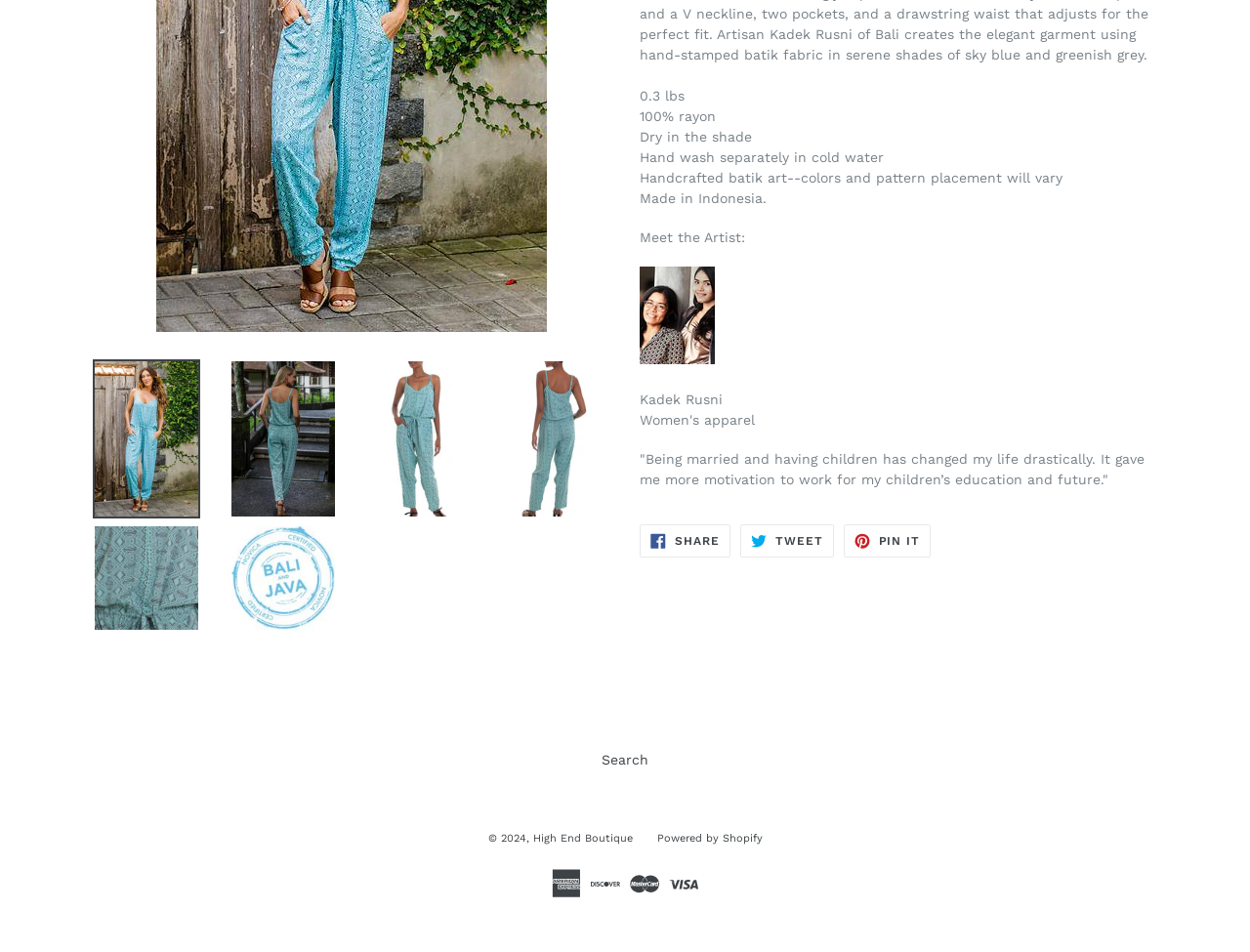Using the provided description: "Search", find the bounding box coordinates of the corresponding UI element. The output should be four float numbers between 0 and 1, in the format [left, top, right, bottom].

[0.481, 0.79, 0.519, 0.806]